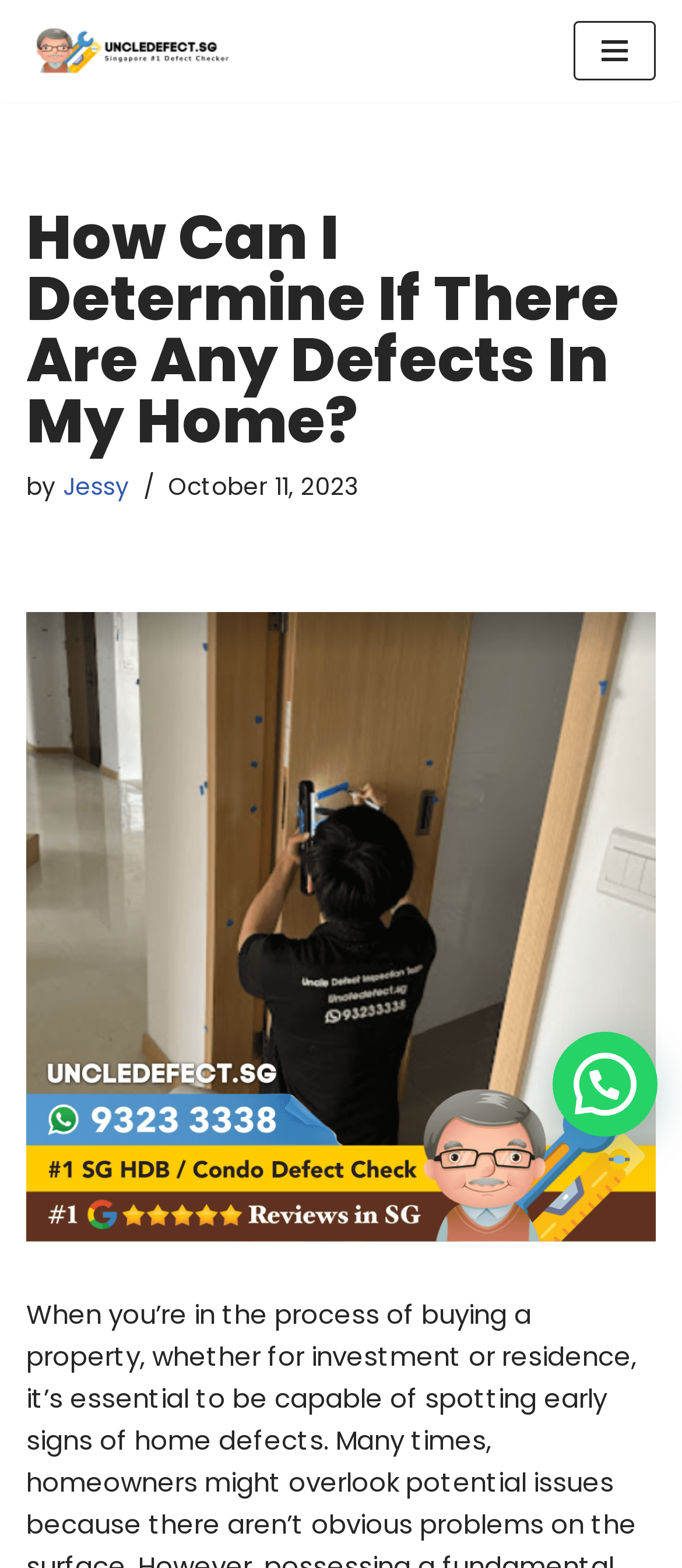Extract the heading text from the webpage.

How Can I Determine If There Are Any Defects In My Home?